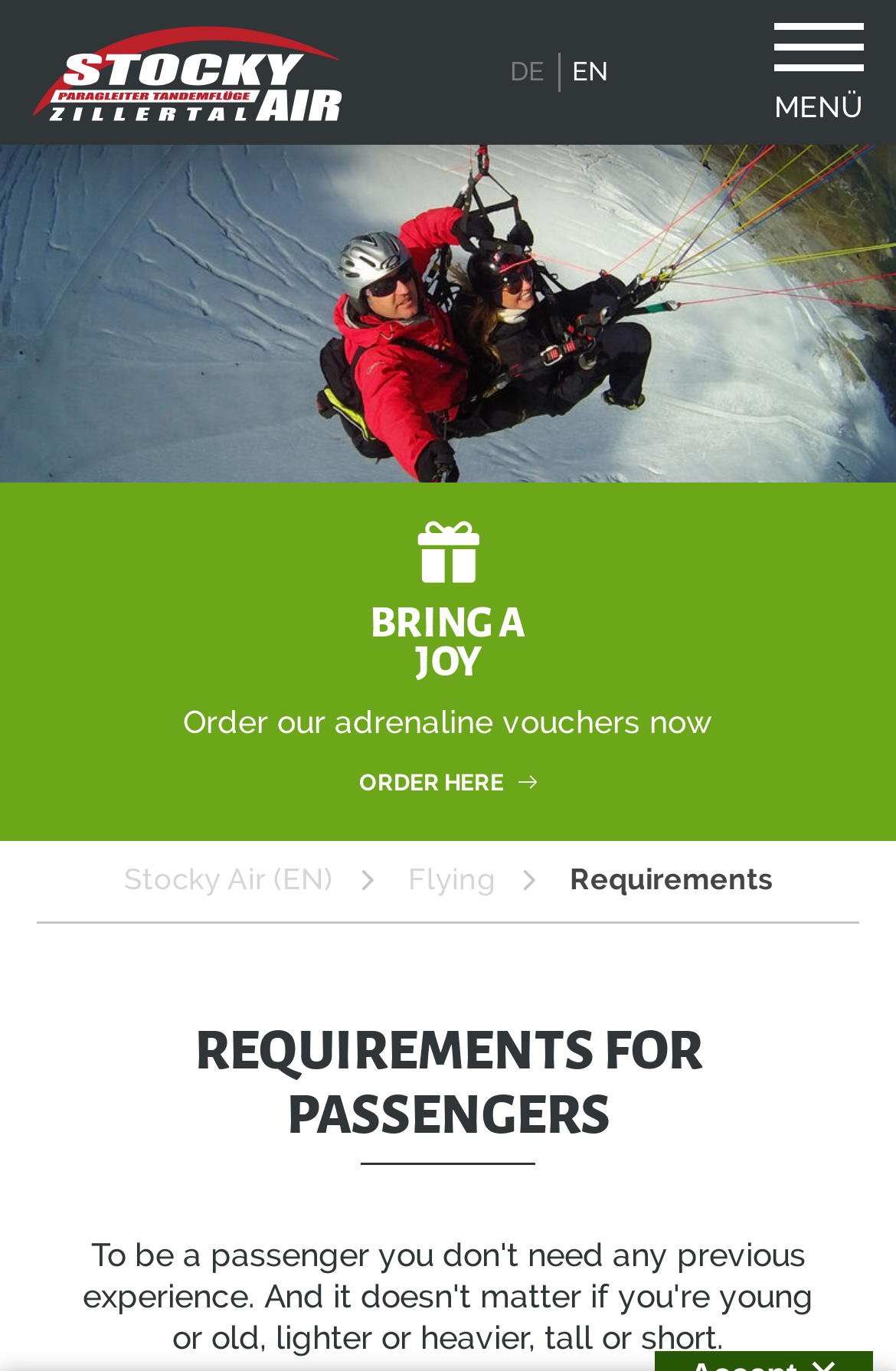Bounding box coordinates are given in the format (top-left x, top-left y, bottom-right x, bottom-right y). All values should be floating point numbers between 0 and 1. Provide the bounding box coordinate for the UI element described as: title="Stocky Air"

[0.036, 0.067, 0.382, 0.094]